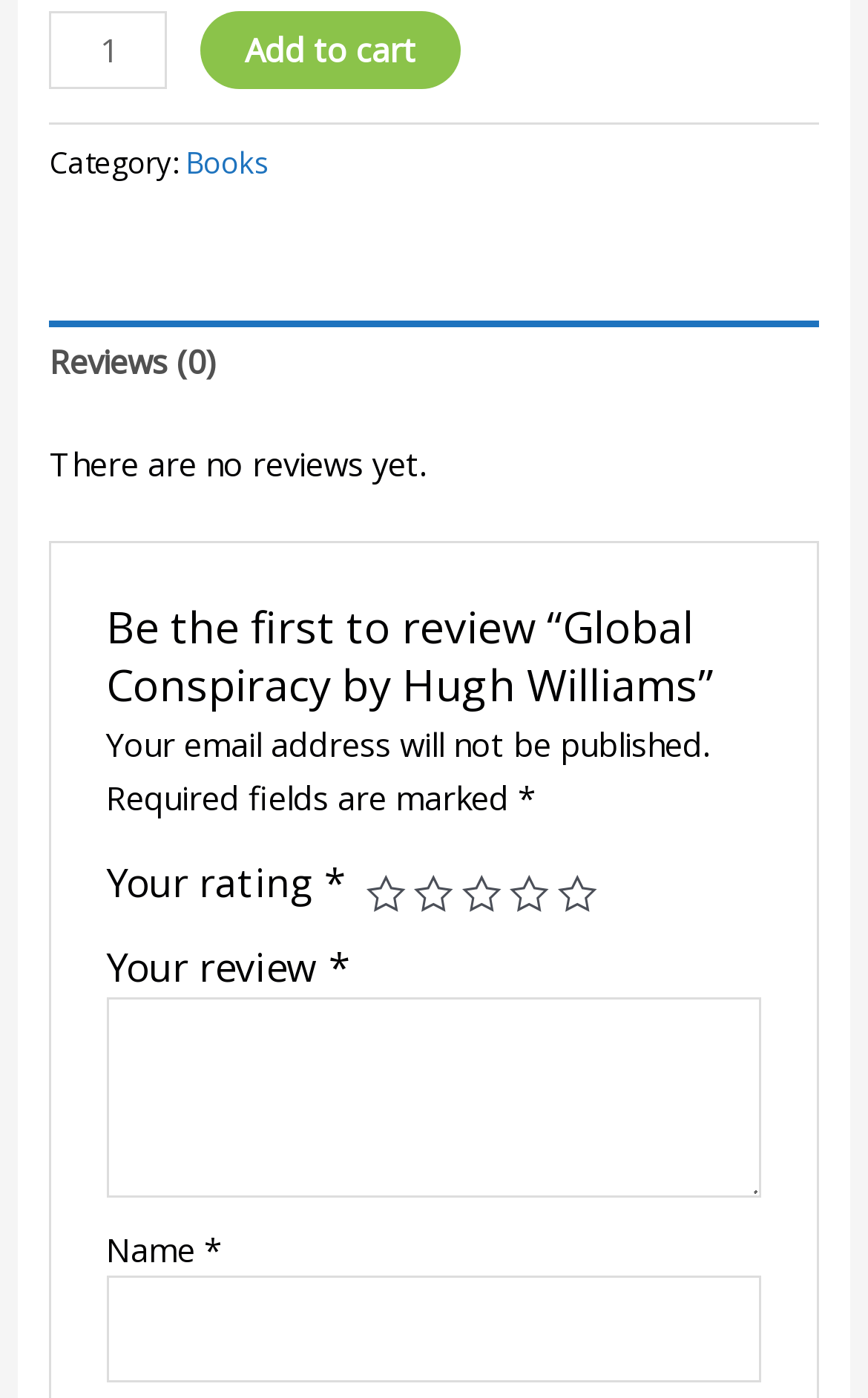What is the author of this book?
Look at the image and construct a detailed response to the question.

I found the text 'Global Conspiracy by Hugh Williams' which indicates that the author of this book is Hugh Williams.